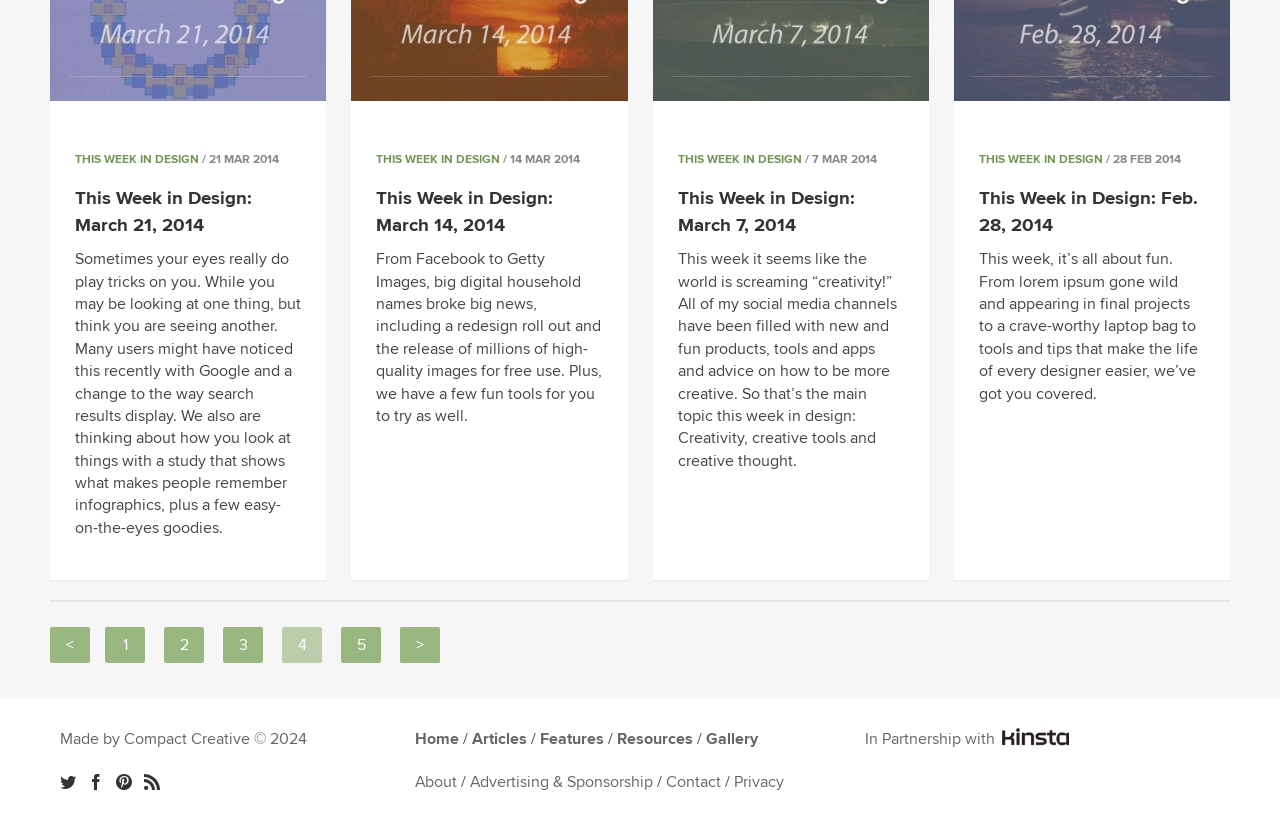Given the element description "This Week in Design" in the screenshot, predict the bounding box coordinates of that UI element.

[0.059, 0.184, 0.155, 0.202]